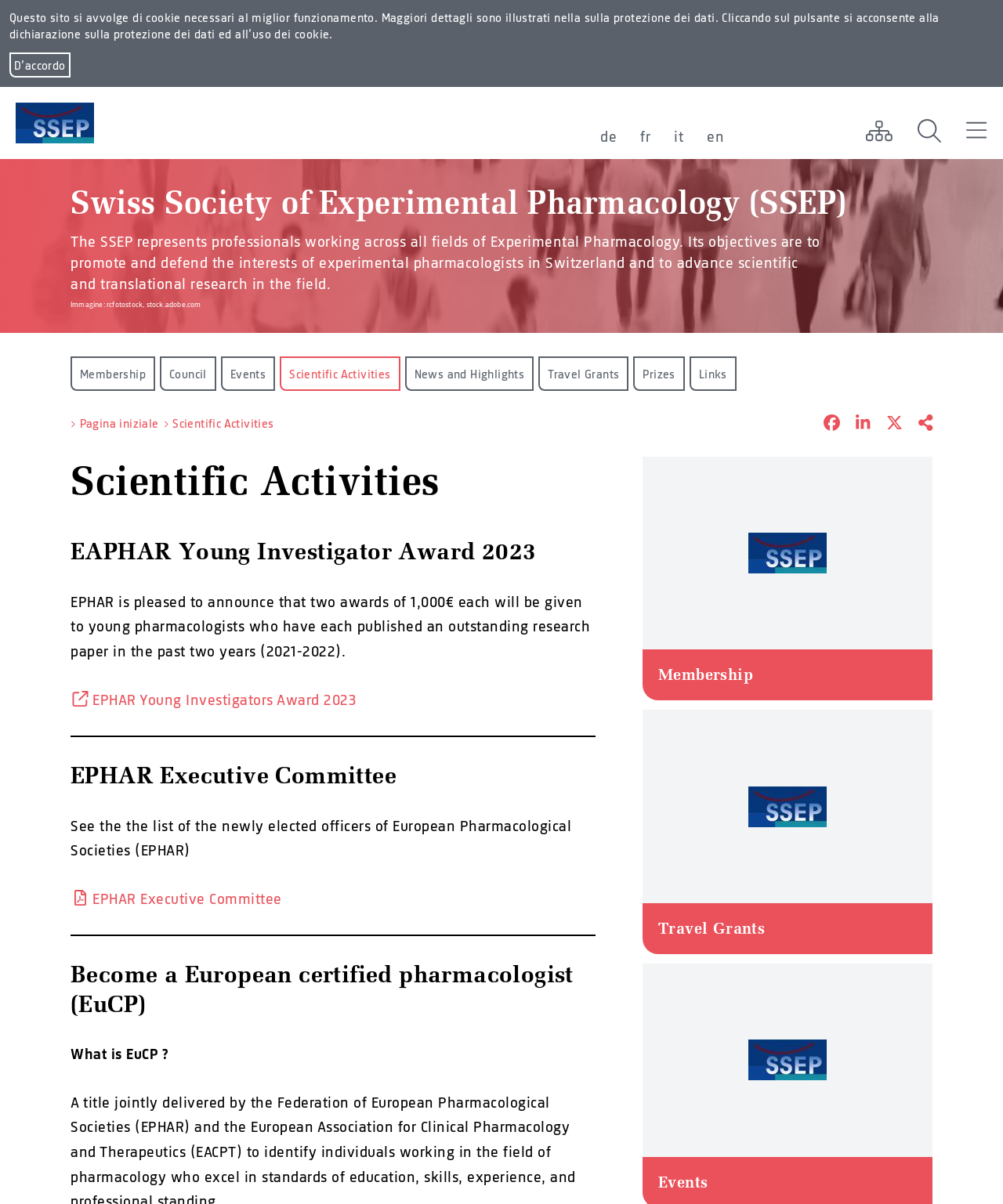Please determine the bounding box coordinates, formatted as (top-left x, top-left y, bottom-right x, bottom-right y), with all values as floating point numbers between 0 and 1. Identify the bounding box of the region described as: title="Condividi come link breve"

[0.9, 0.346, 0.93, 0.359]